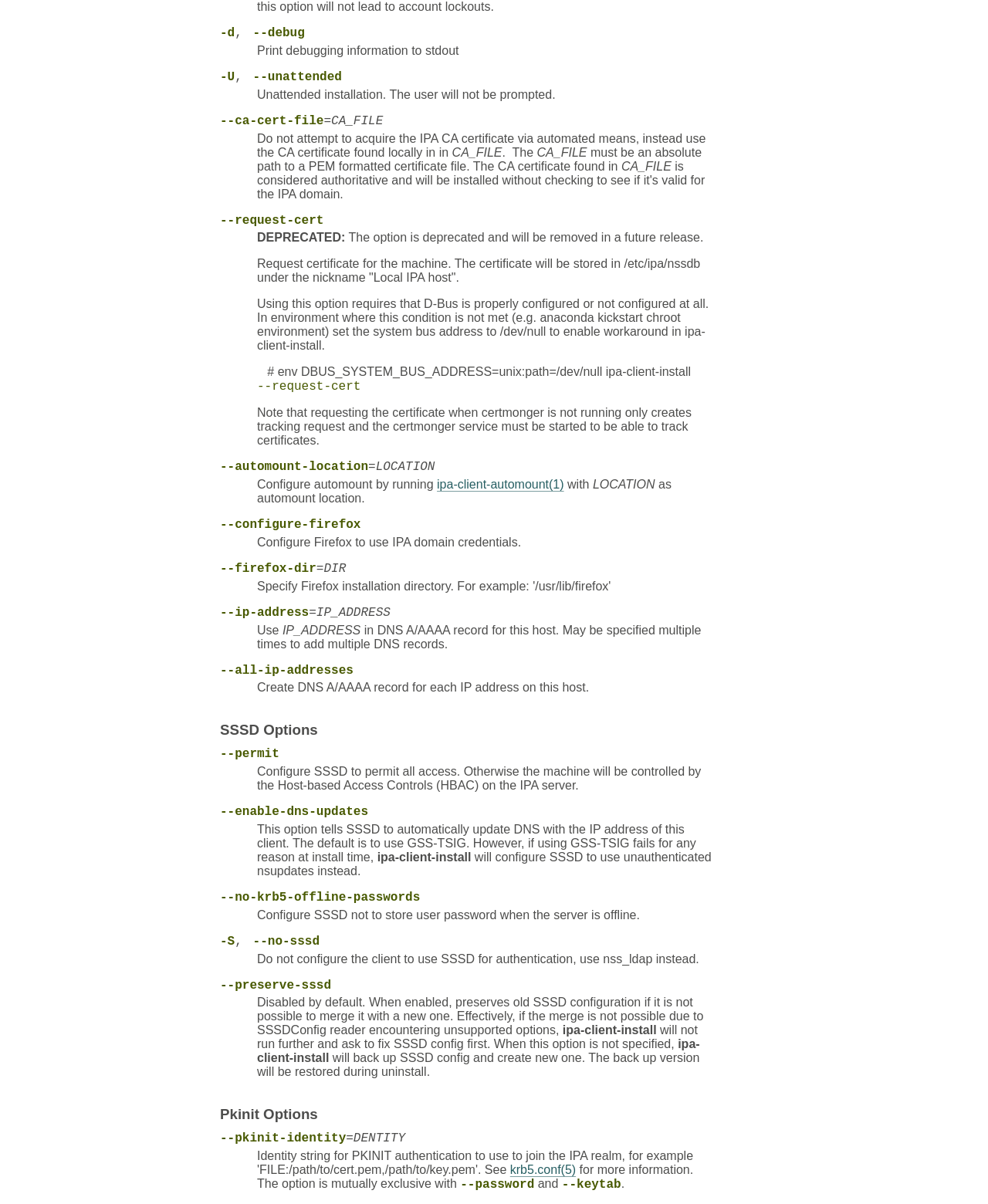Predict the bounding box of the UI element based on the description: "--ca-cert-file". The coordinates should be four float numbers between 0 and 1, formatted as [left, top, right, bottom].

[0.223, 0.095, 0.328, 0.106]